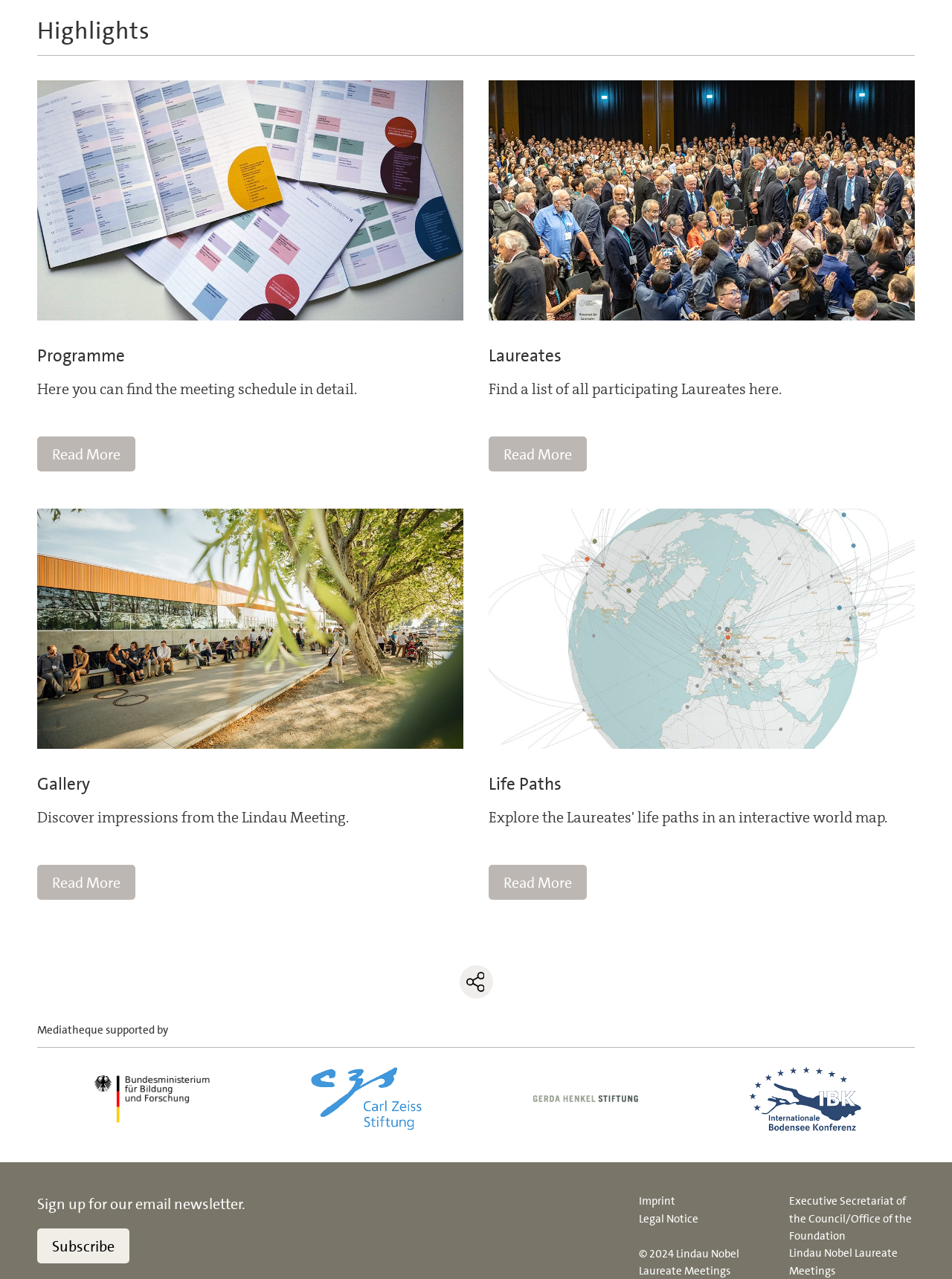Please determine the bounding box coordinates of the clickable area required to carry out the following instruction: "View the list of participating Laureates". The coordinates must be four float numbers between 0 and 1, represented as [left, top, right, bottom].

[0.513, 0.341, 0.616, 0.369]